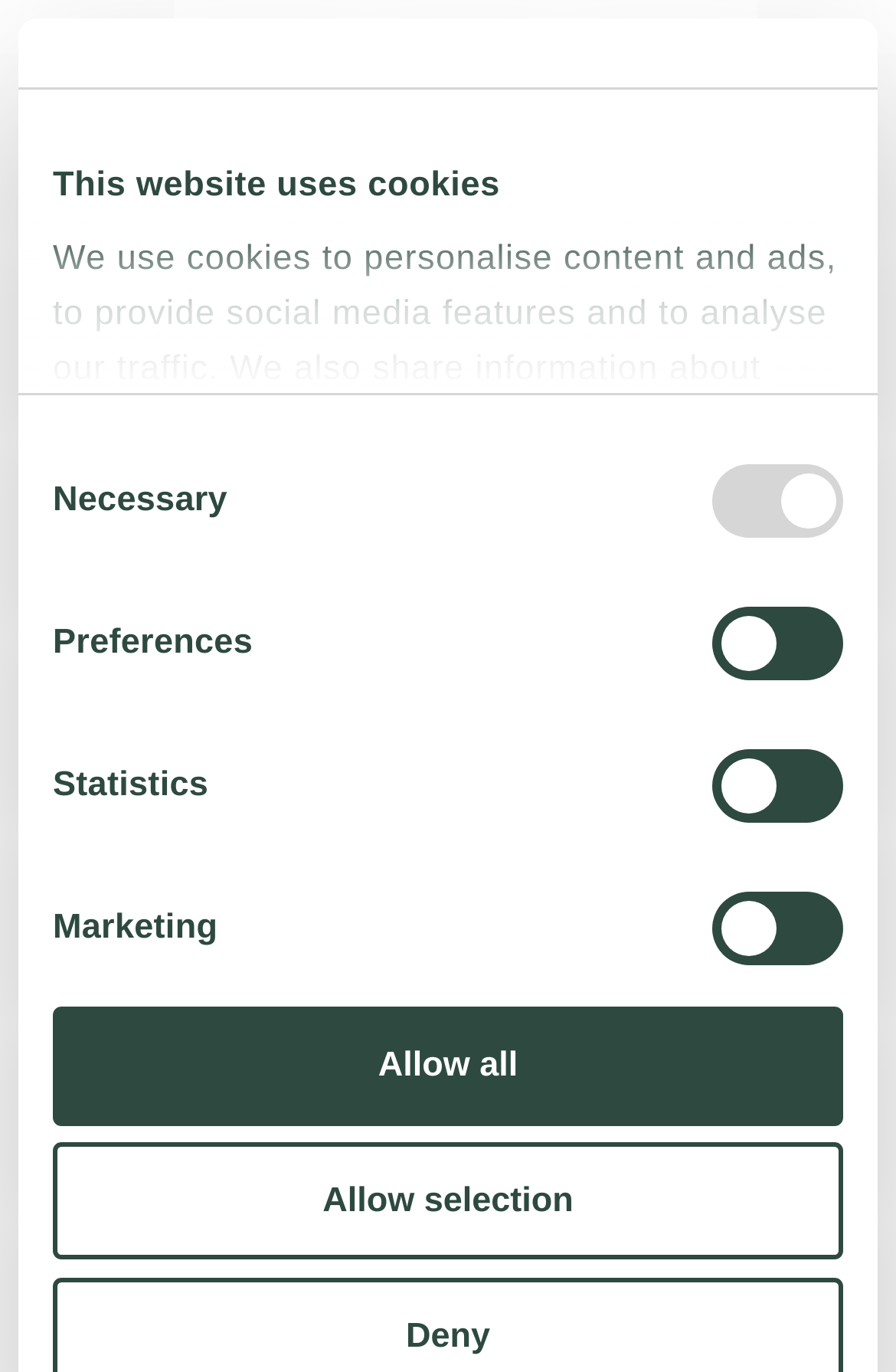Identify the bounding box coordinates of the region that needs to be clicked to carry out this instruction: "Enter the check-in date". Provide these coordinates as four float numbers ranging from 0 to 1, i.e., [left, top, right, bottom].

[0.077, 0.56, 0.423, 0.592]